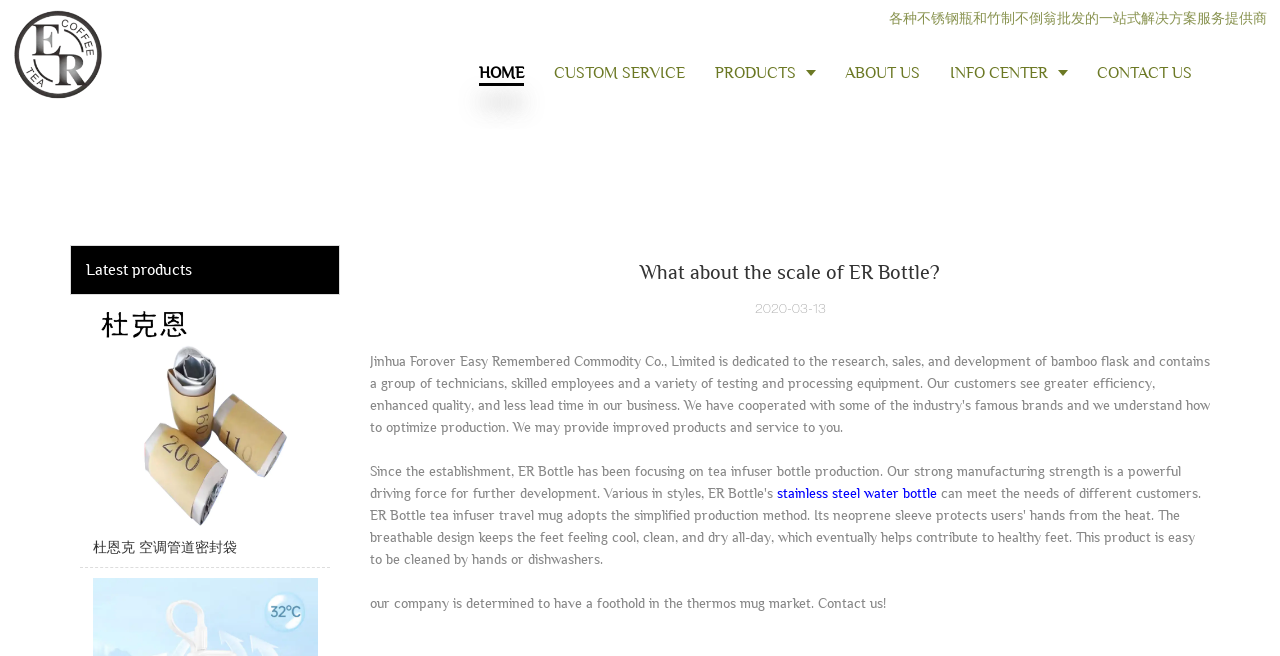Given the element description, predict the bounding box coordinates in the format (top-left x, top-left y, bottom-right x, bottom-right y), using floating point numbers between 0 and 1: 杜恩克 空调管道密封袋

[0.062, 0.464, 0.258, 0.864]